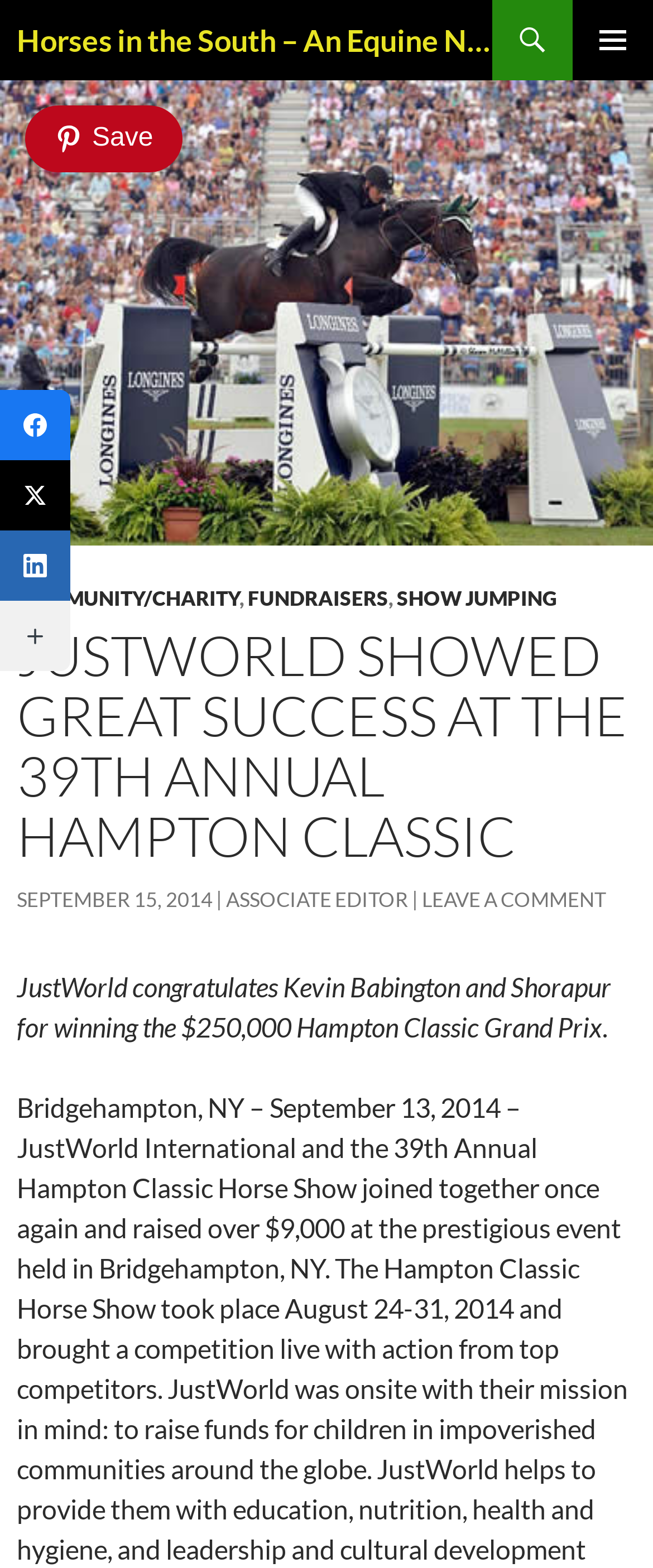Identify the bounding box coordinates for the element that needs to be clicked to fulfill this instruction: "Read the article about JUSTWORLD SHOWED GREAT SUCCESS AT THE 39TH ANNUAL HAMPTON CLASSIC". Provide the coordinates in the format of four float numbers between 0 and 1: [left, top, right, bottom].

[0.026, 0.399, 0.974, 0.553]